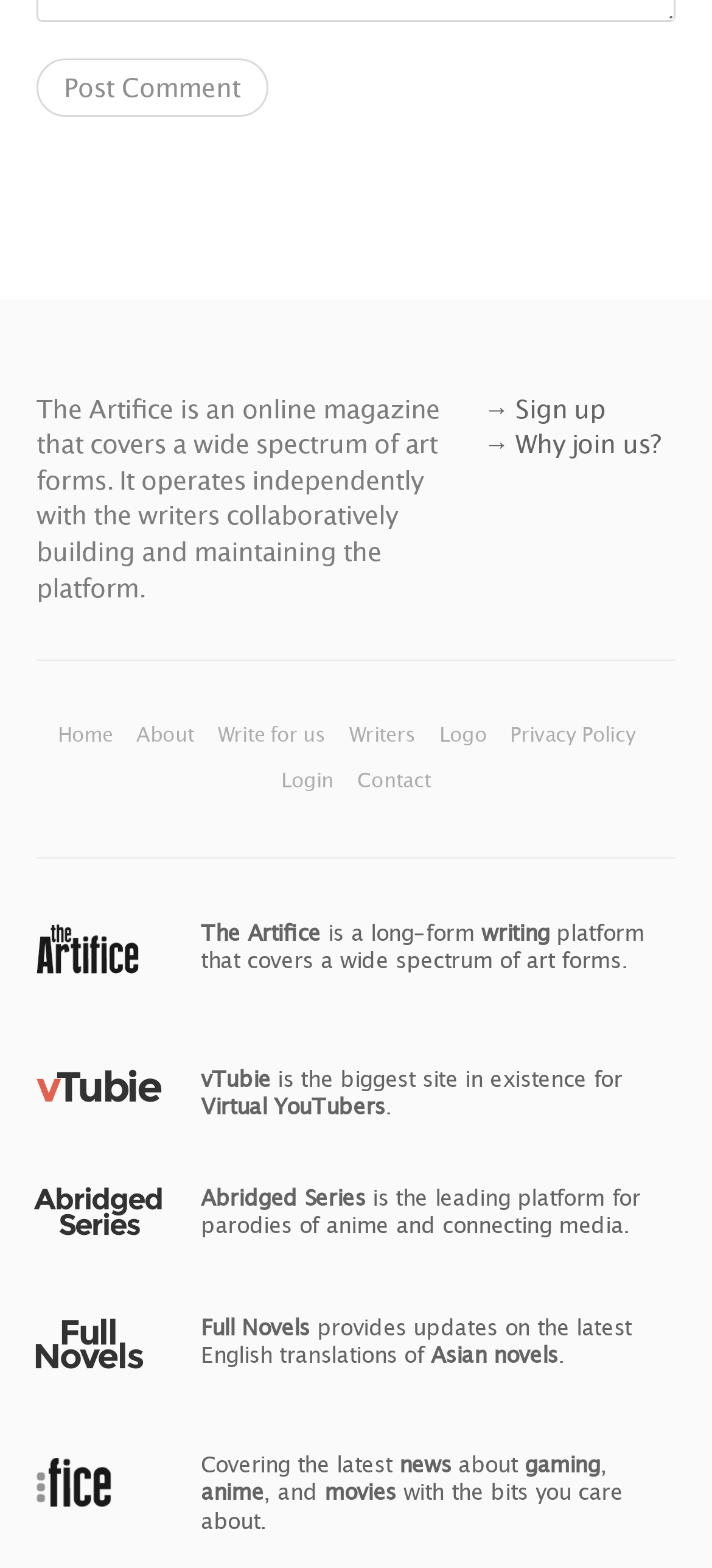Please identify the bounding box coordinates of the clickable region that I should interact with to perform the following instruction: "Login to the website". The coordinates should be expressed as four float numbers between 0 and 1, i.e., [left, top, right, bottom].

[0.395, 0.49, 0.476, 0.505]